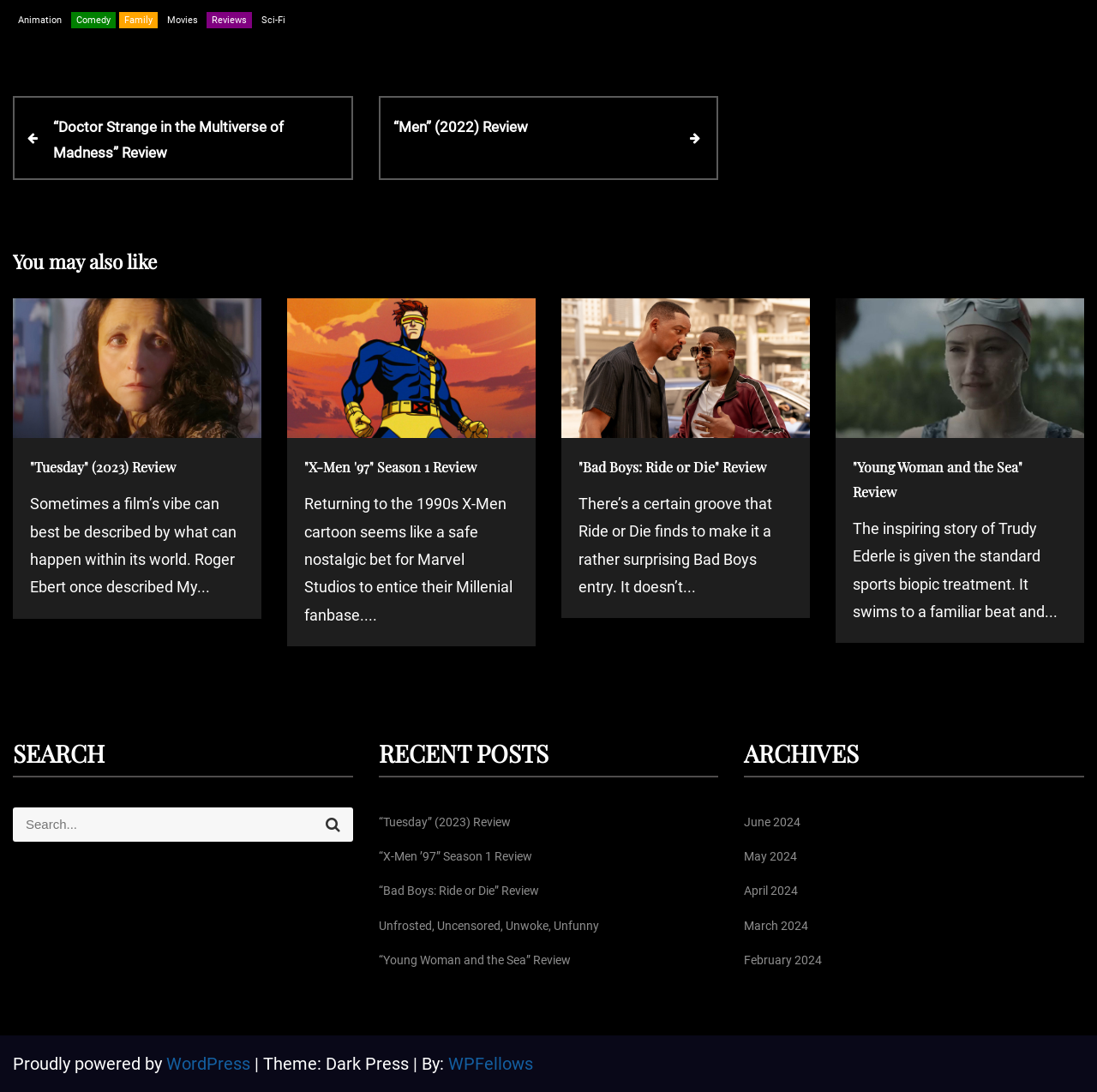Locate the bounding box coordinates of the element to click to perform the following action: 'Read the 'Tuesday' (2023) Review'. The coordinates should be given as four float values between 0 and 1, in the form of [left, top, right, bottom].

[0.012, 0.328, 0.238, 0.567]